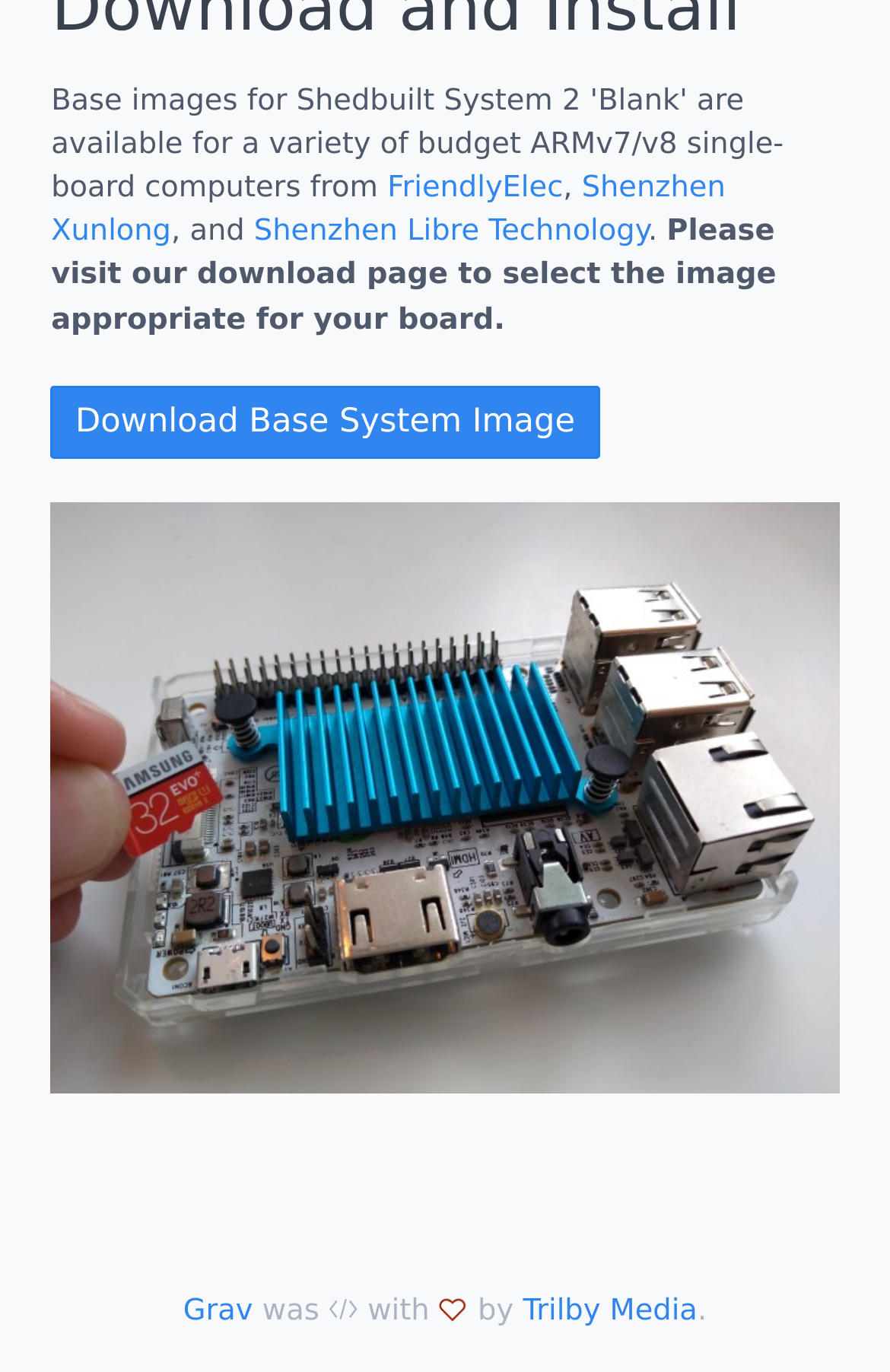Predict the bounding box of the UI element based on the description: "Shenzhen Libre Technology". The coordinates should be four float numbers between 0 and 1, formatted as [left, top, right, bottom].

[0.285, 0.157, 0.728, 0.182]